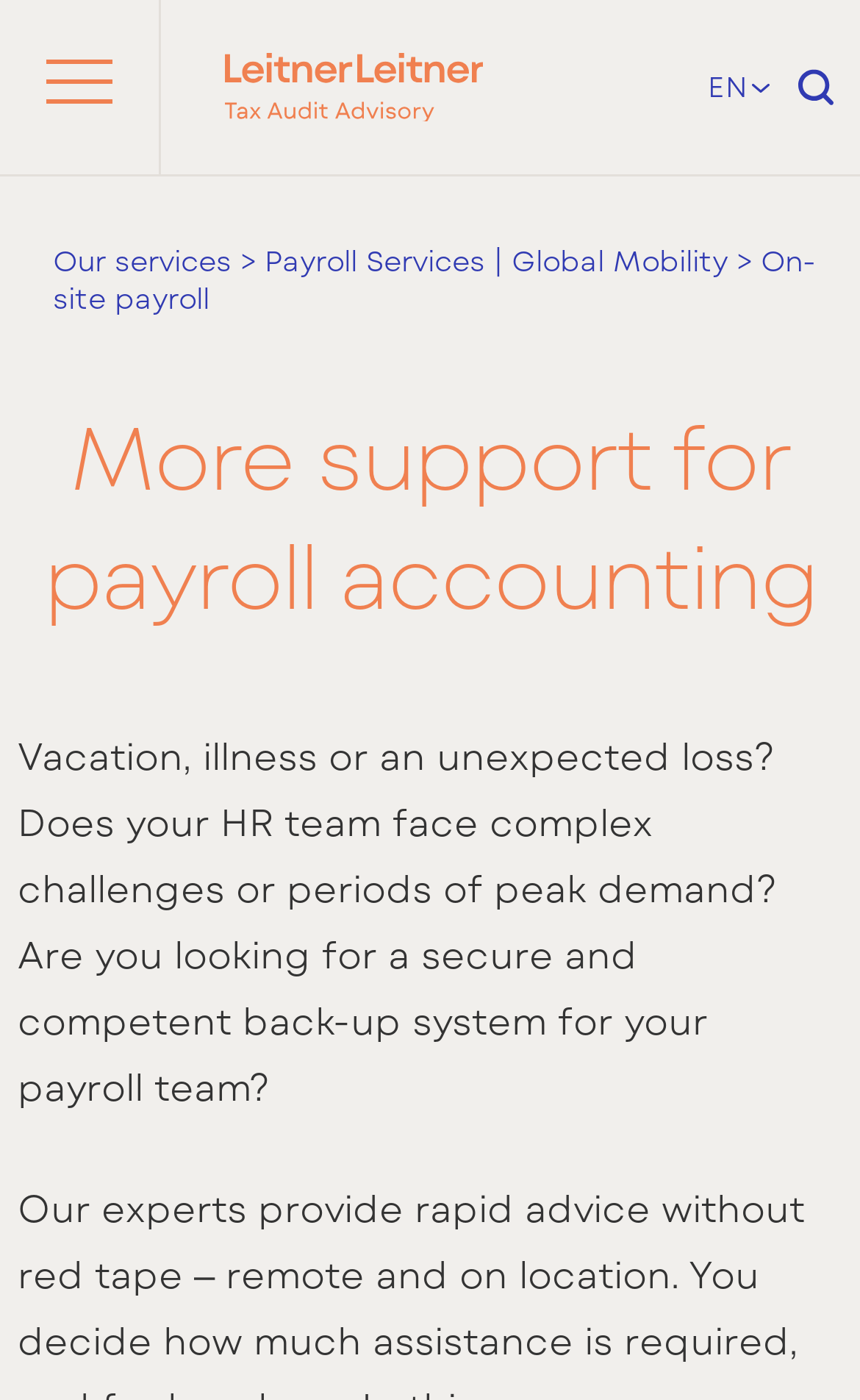What is the purpose of the button with the image on the top-right corner?
Look at the screenshot and respond with one word or a short phrase.

Search